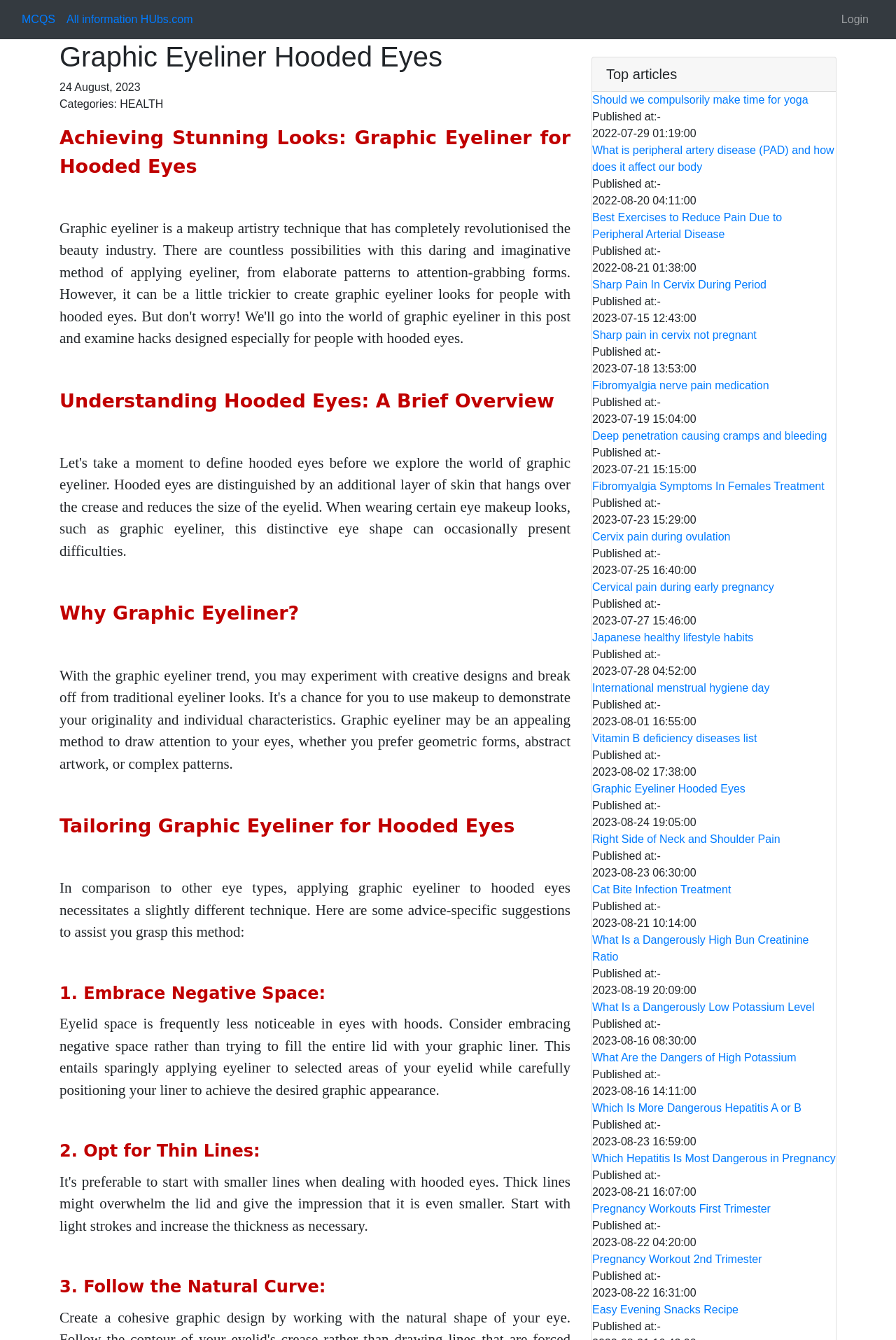Find the bounding box coordinates for the HTML element specified by: "Fibromyalgia Symptoms In Females Treatment".

[0.661, 0.357, 0.933, 0.369]